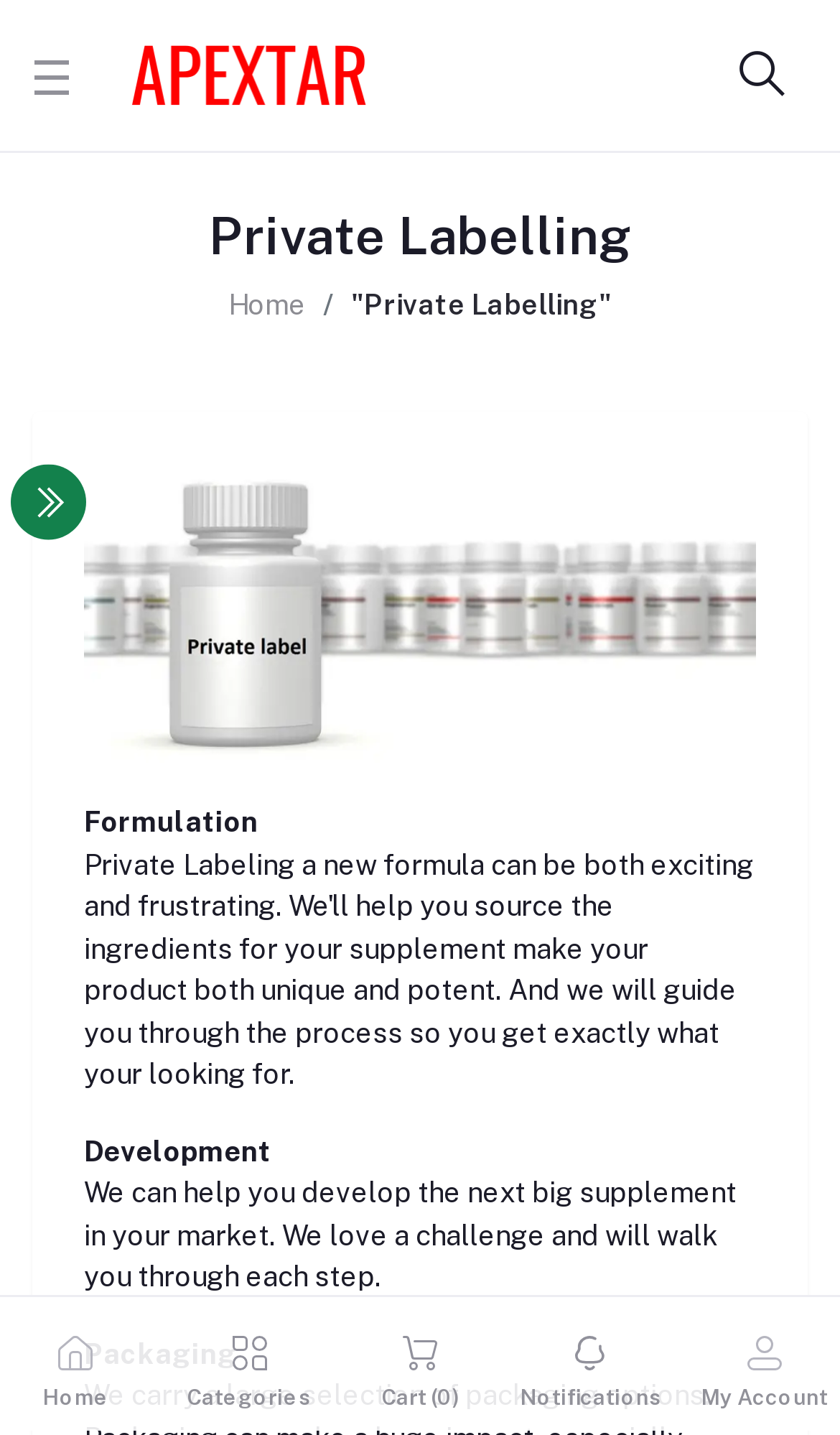Please respond to the question with a concise word or phrase:
What is the main service offered?

Private labeling